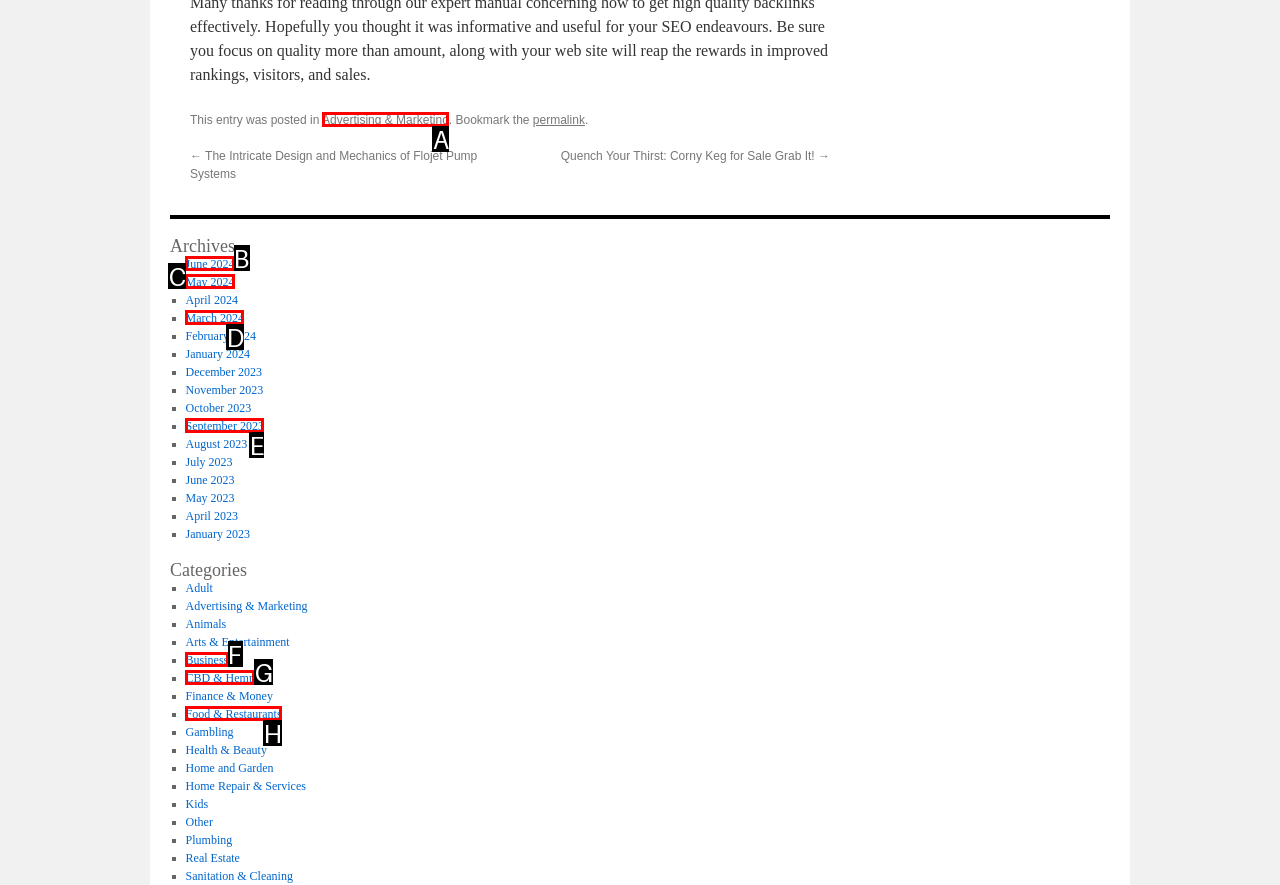Identify the correct UI element to click to follow this instruction: Go to June 2024
Respond with the letter of the appropriate choice from the displayed options.

B